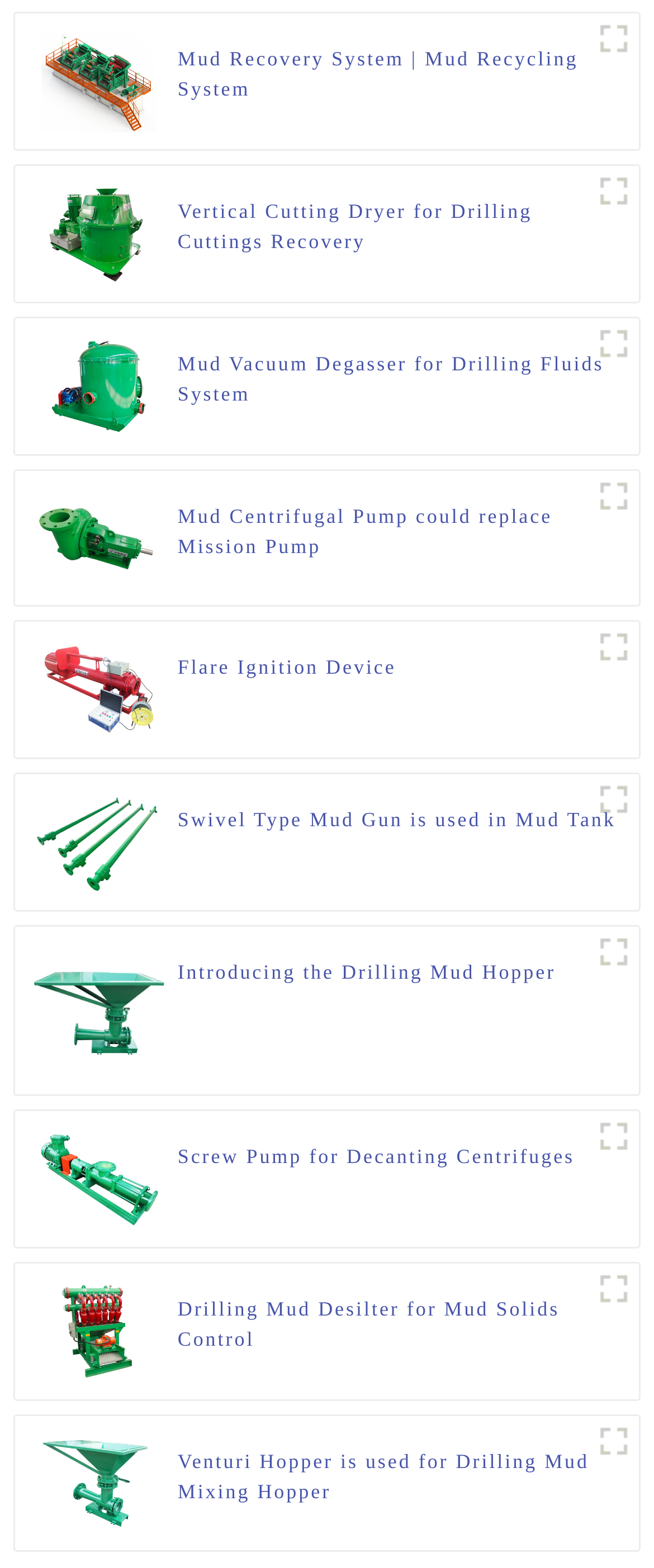What is the purpose of Desilter?
Please respond to the question with as much detail as possible.

The purpose of Desilter can be inferred from the heading 'Drilling Mud Desilter for Mud Solids Control', which suggests that it is used for controlling mud solids.